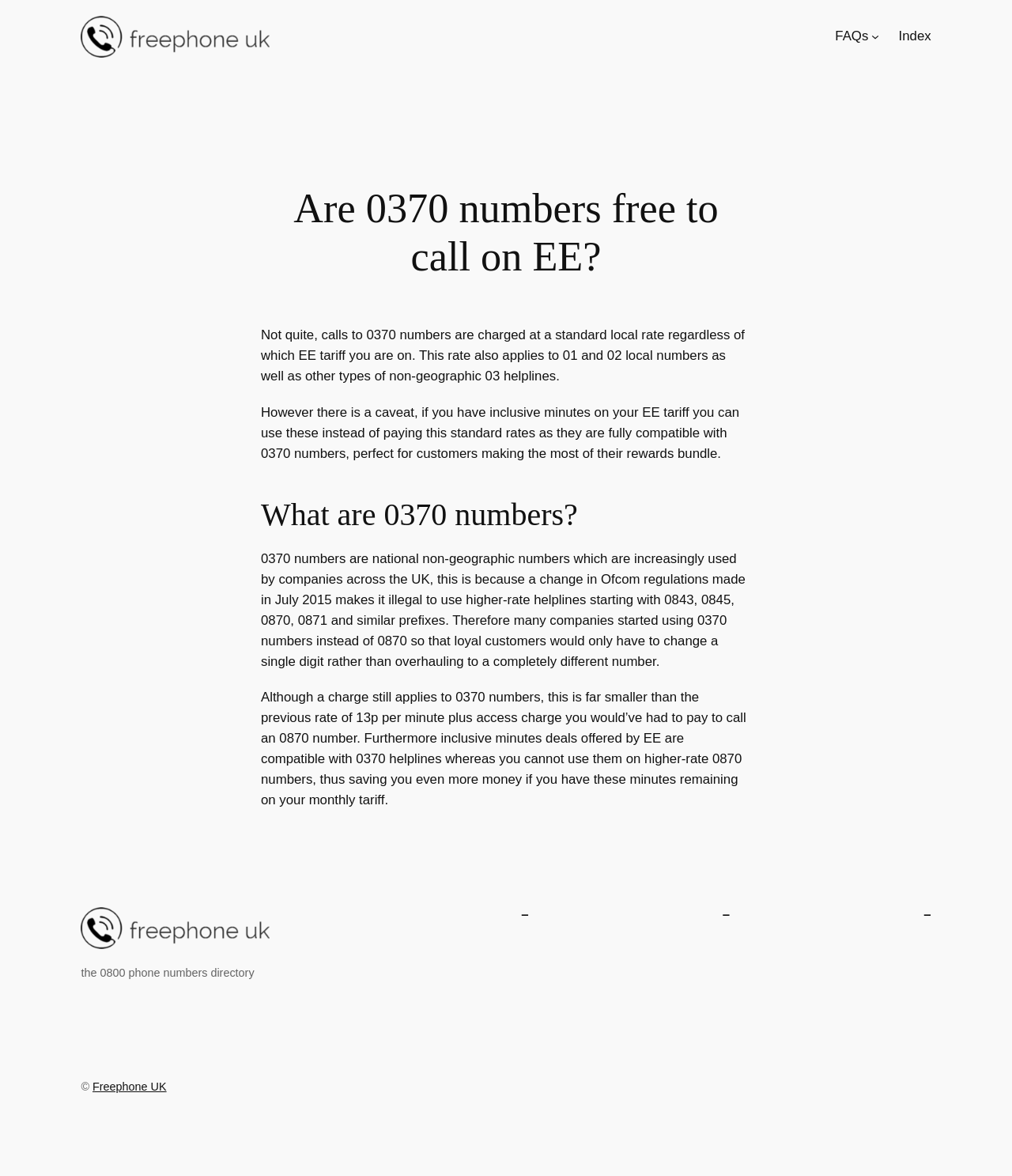Use a single word or phrase to answer the following:
Are 0370 numbers free to call on EE?

No